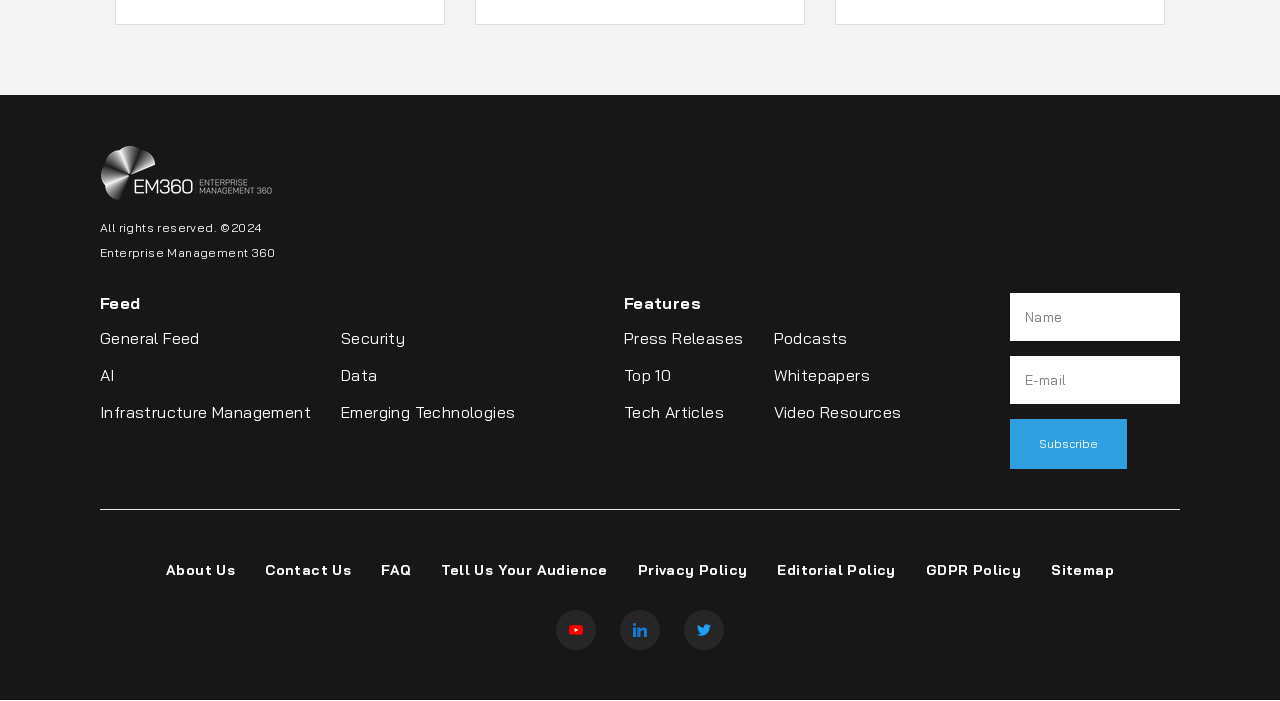Please locate the bounding box coordinates of the region I need to click to follow this instruction: "Click on the 'Home' link".

[0.078, 0.206, 0.922, 0.289]